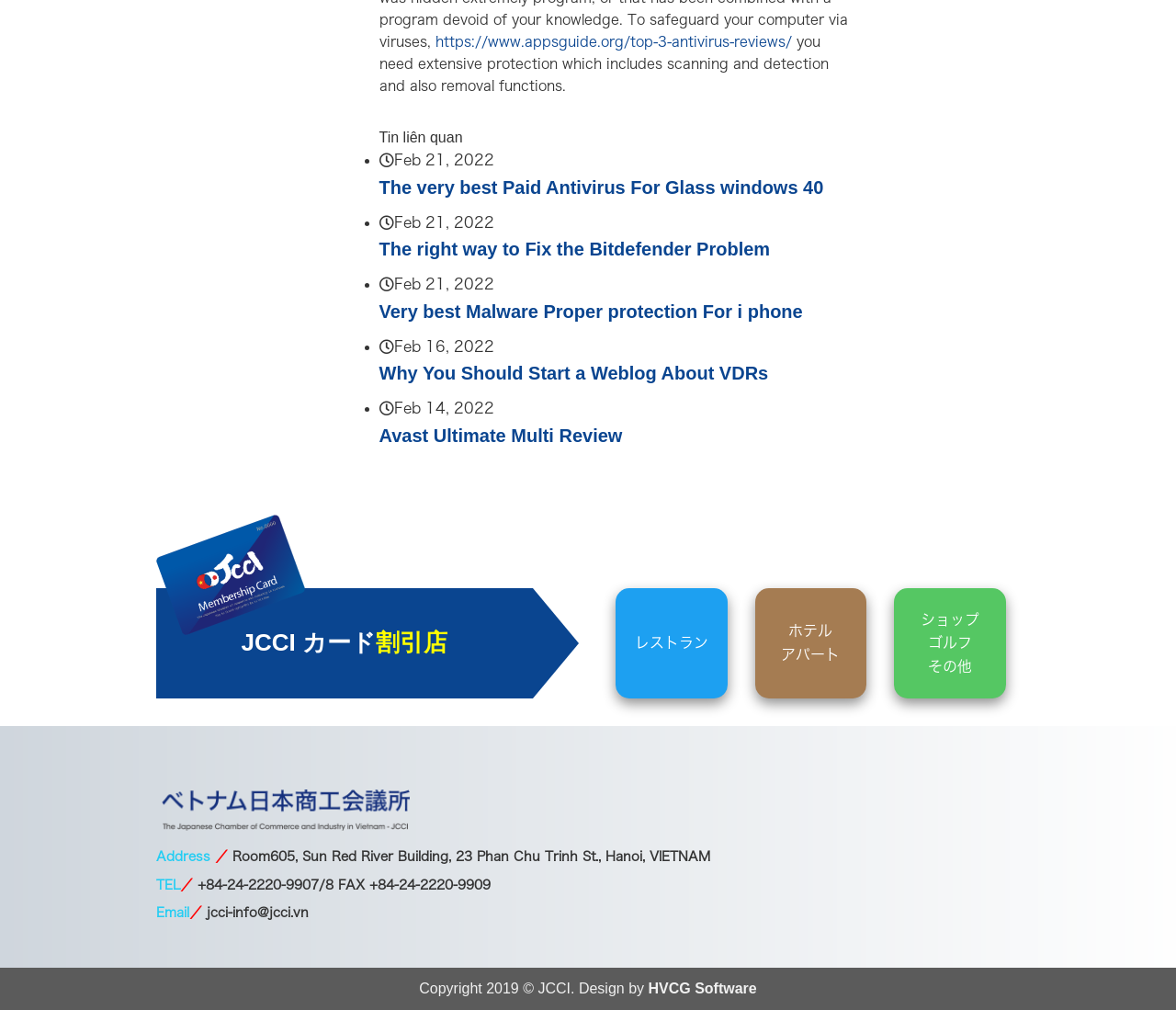Please find the bounding box coordinates of the element that you should click to achieve the following instruction: "Click on the link to read about the best paid antivirus for Windows 40". The coordinates should be presented as four float numbers between 0 and 1: [left, top, right, bottom].

[0.322, 0.175, 0.7, 0.195]